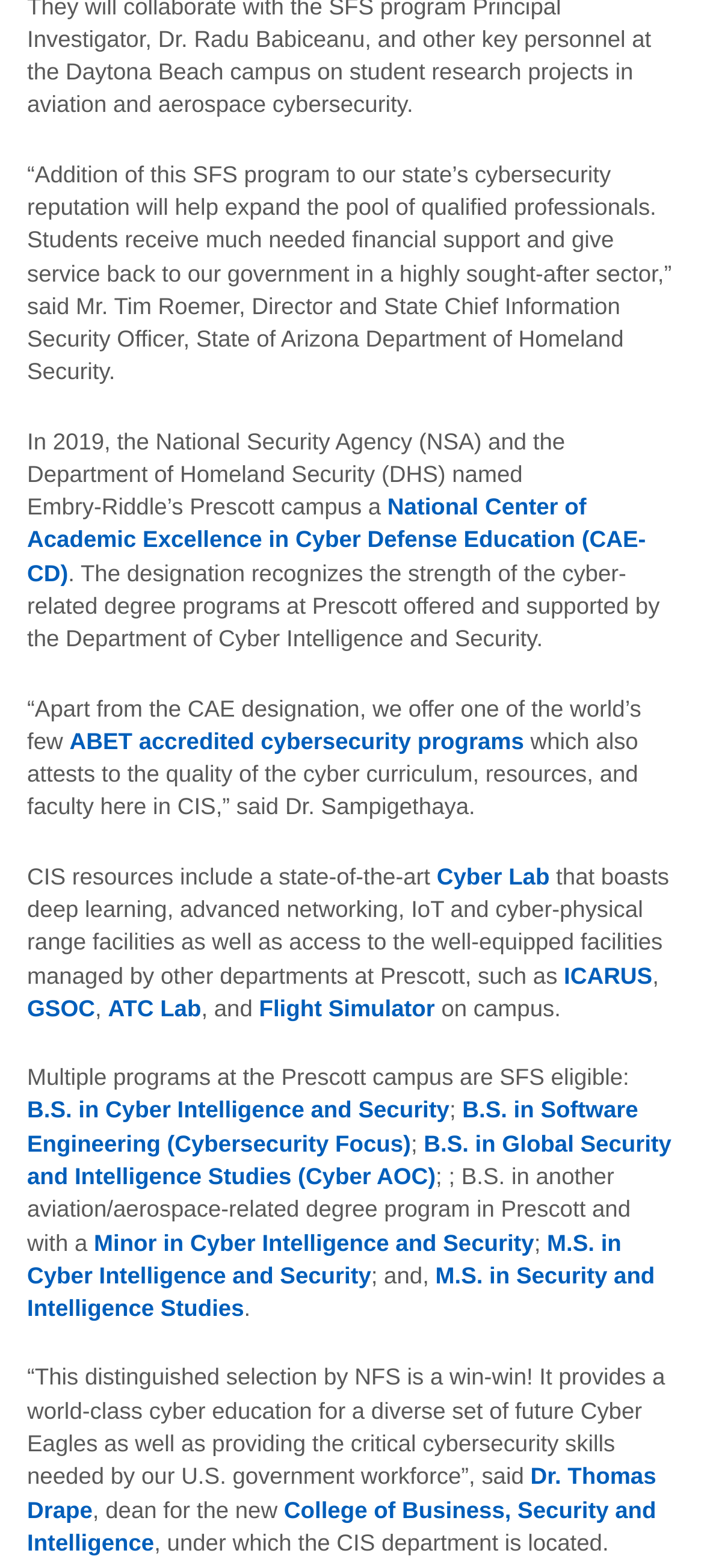Please provide a detailed answer to the question below based on the screenshot: 
What is the name of the department mentioned?

I found this answer by reading the text content of the webpage, specifically the sentence 'The designation recognizes the strength of the cyber-related degree programs at Prescott offered and supported by the Department of Cyber Intelligence and Security.' which mentions the department name.